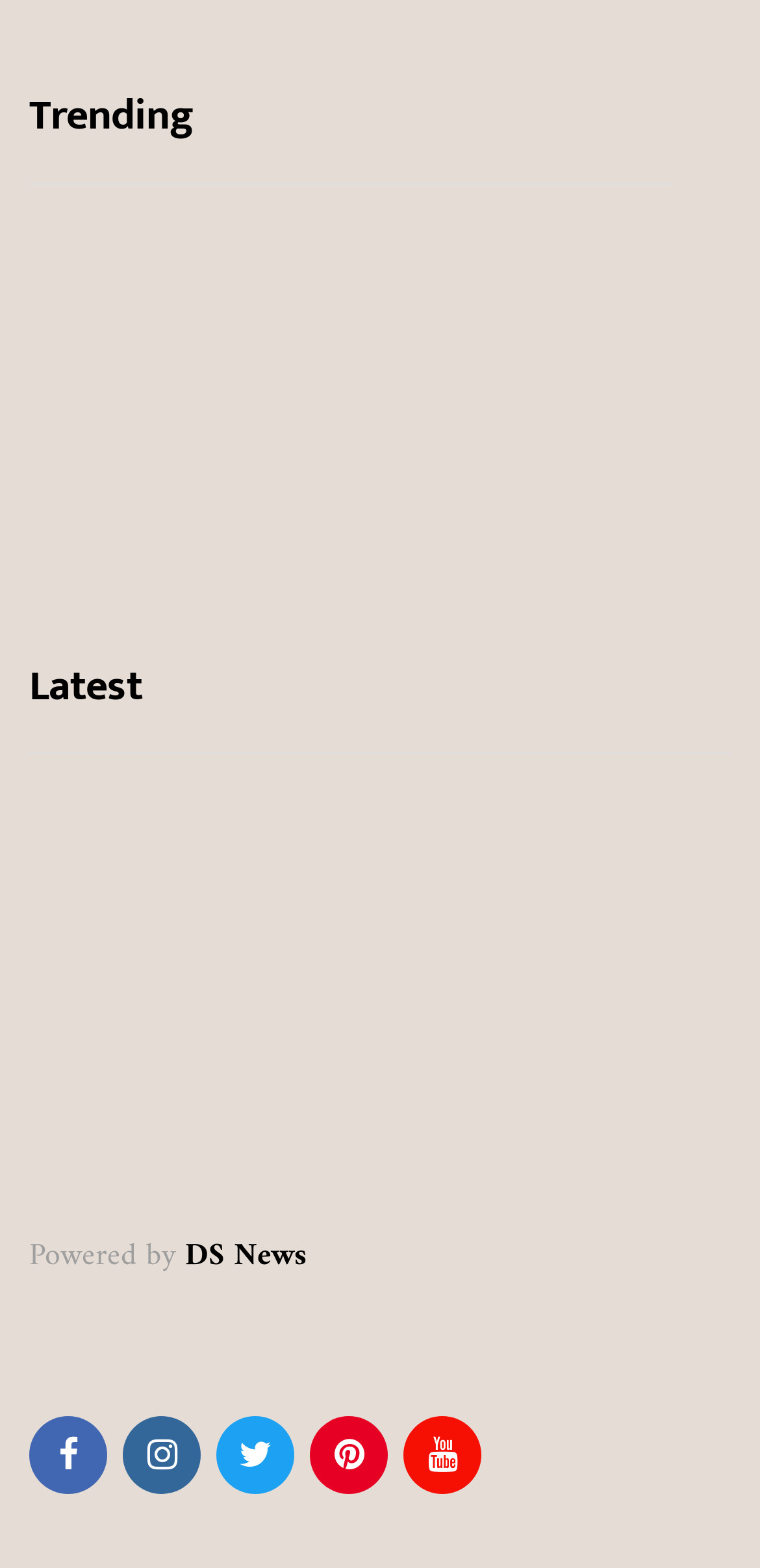Please provide a comprehensive answer to the question below using the information from the image: What is the title of the second article on the page?

I looked for the second heading element on the page and found that it has the text 'Best Popeyes Menu Items (From a Nutritionist’s POV)', which is the title of the second article.